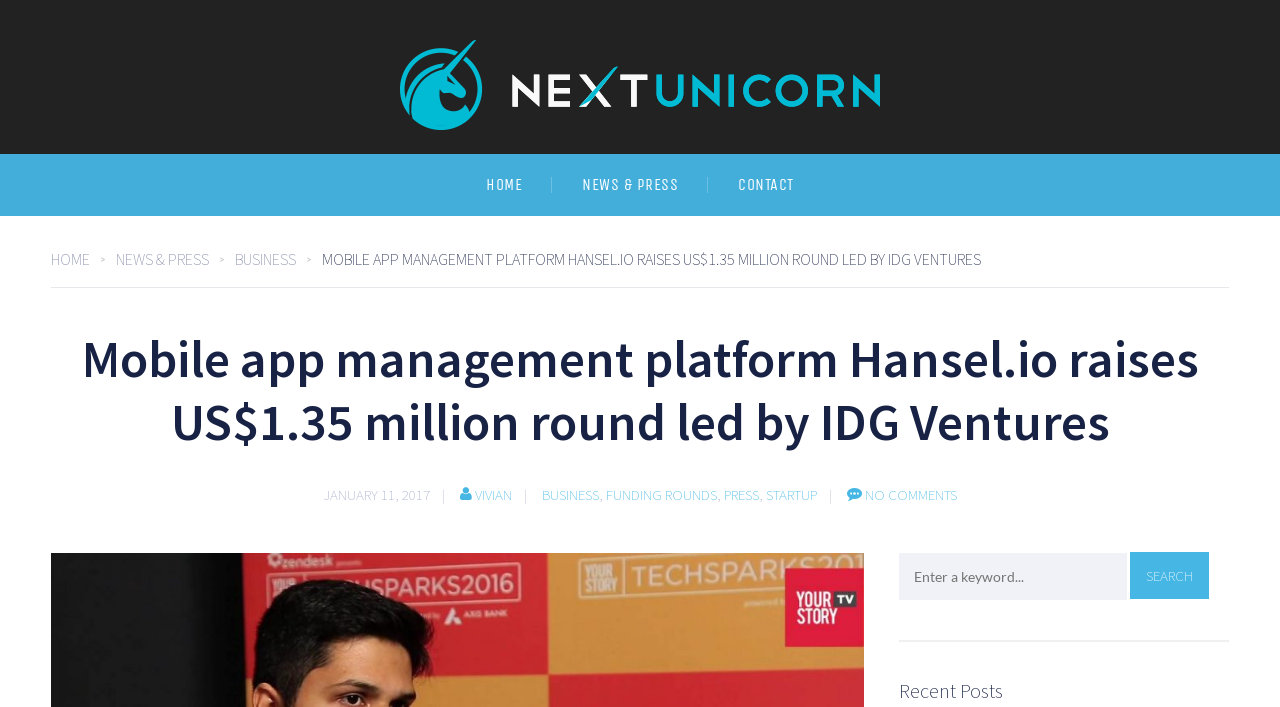Identify the bounding box coordinates of the region that should be clicked to execute the following instruction: "search for something".

[0.702, 0.782, 0.88, 0.849]